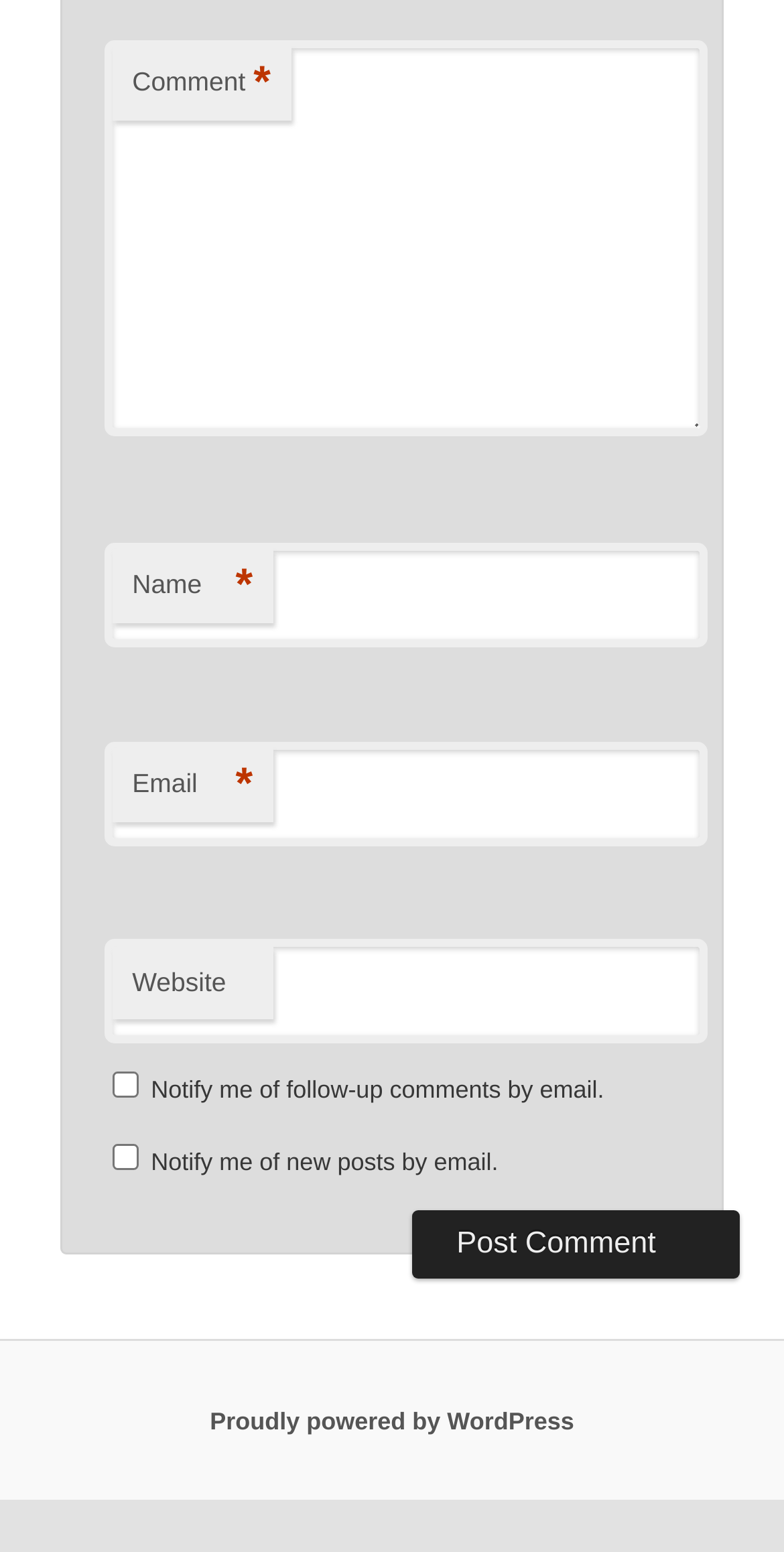Based on the image, give a detailed response to the question: What is the purpose of the checkbox at the bottom?

I analyzed the checkbox elements and found two checkboxes with labels 'Notify me of follow-up comments by email.' and 'Notify me of new posts by email.'. This suggests that the purpose of these checkboxes is to allow users to receive email notifications.